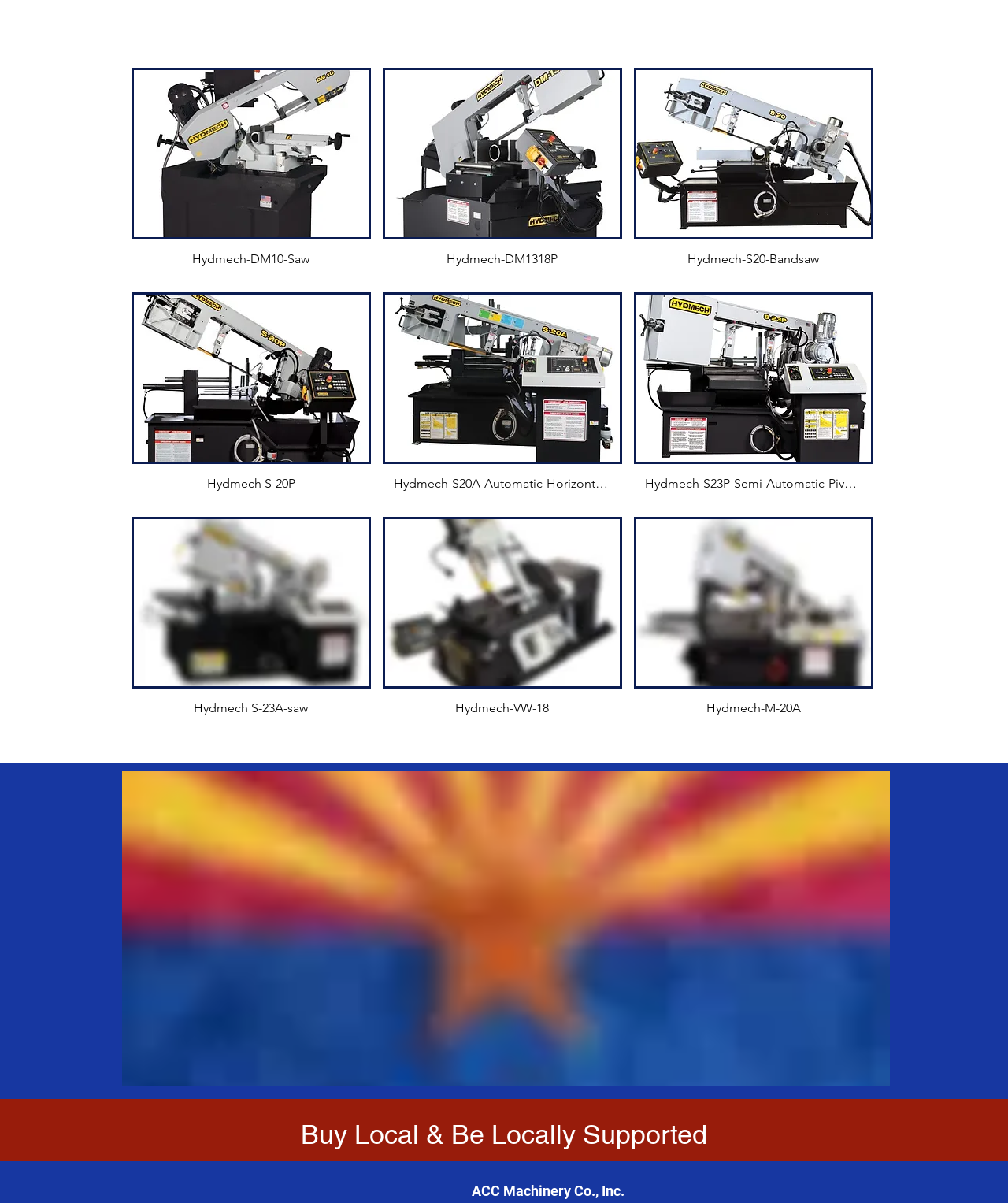Please locate the clickable area by providing the bounding box coordinates to follow this instruction: "Explore Hydmech-M-20A automatic bandsaw".

[0.629, 0.43, 0.866, 0.607]